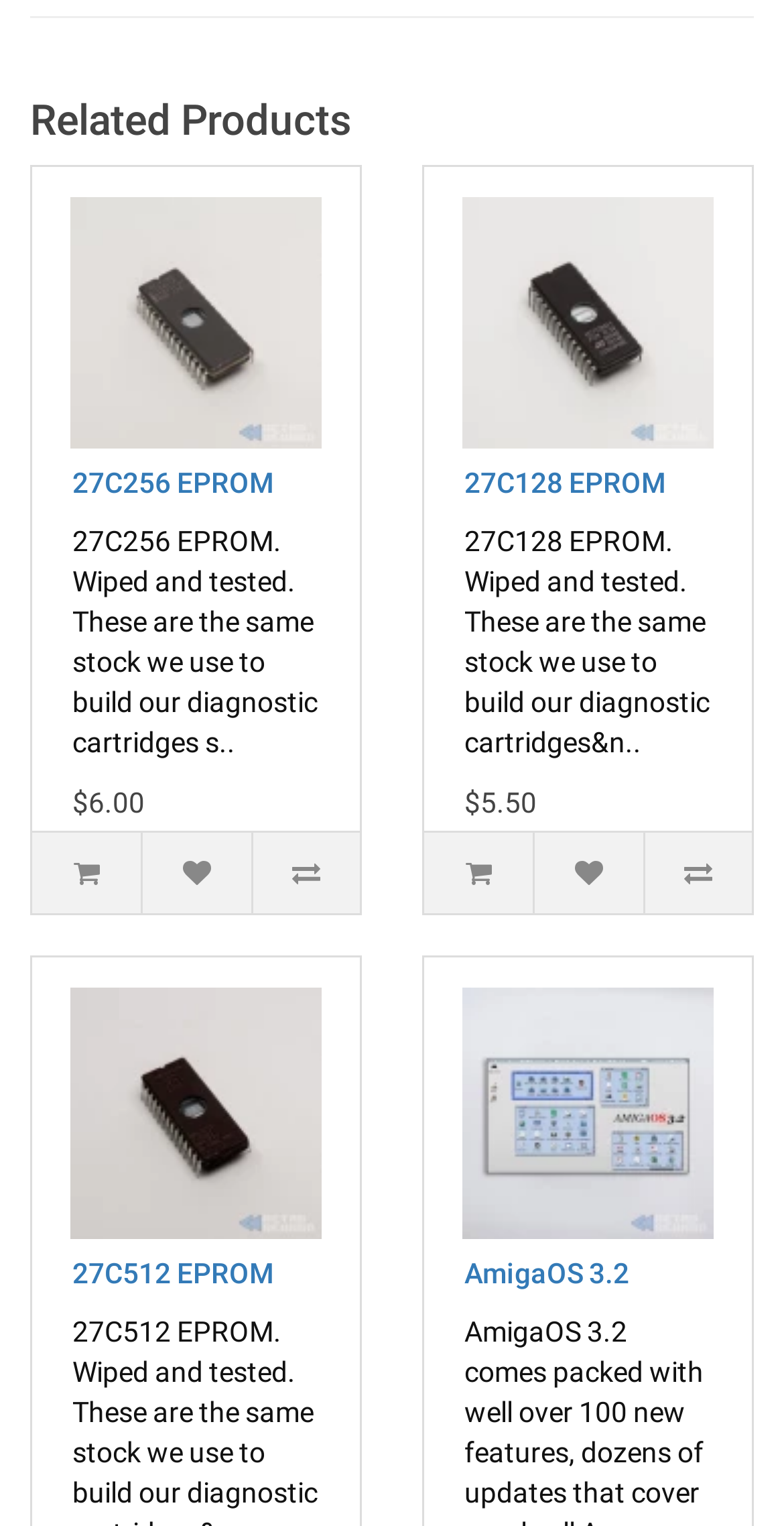Locate the bounding box coordinates of the item that should be clicked to fulfill the instruction: "View 27C128 EPROM product details".

[0.541, 0.13, 0.959, 0.295]